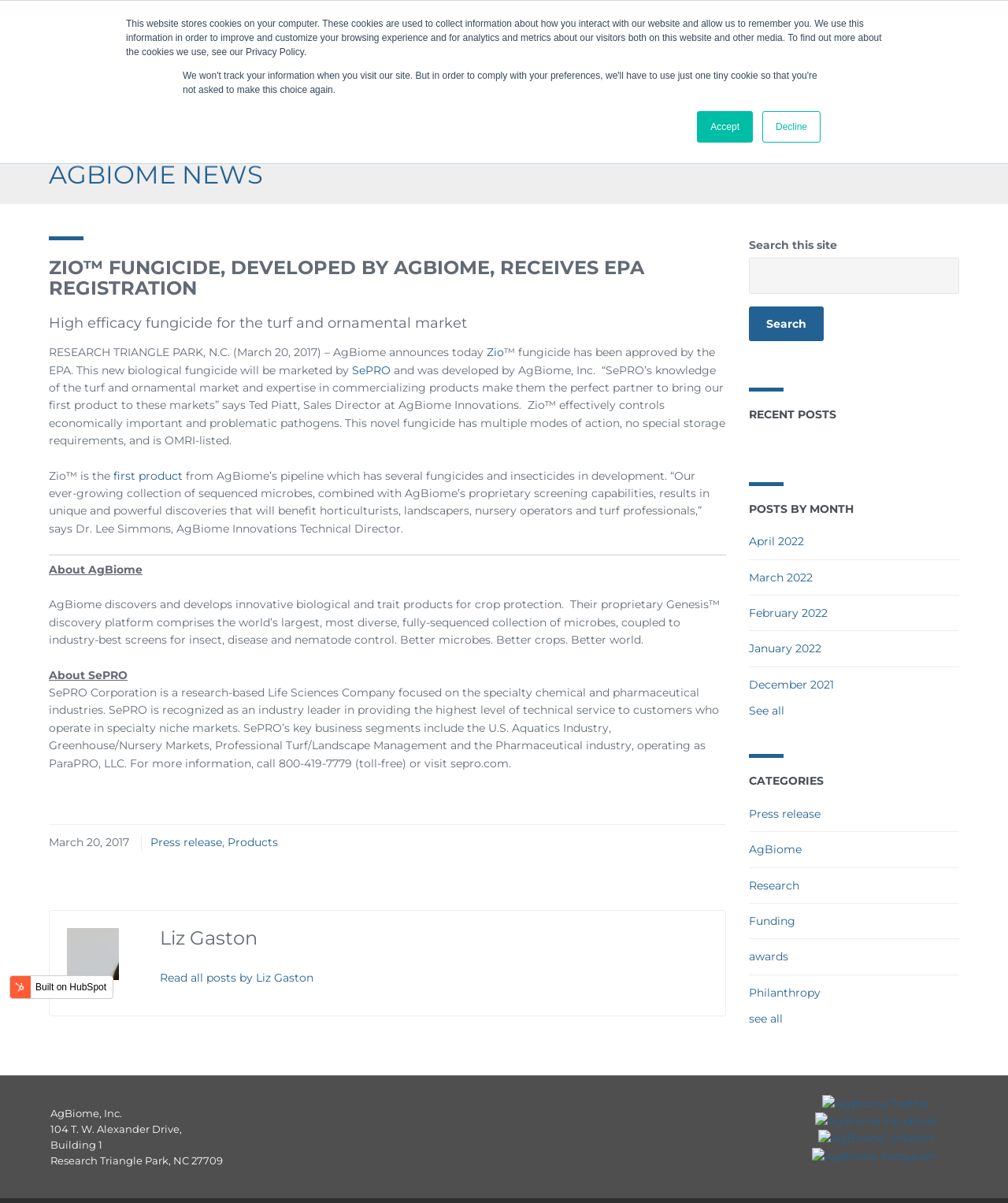Please answer the following question using a single word or phrase: 
What is the name of the company that developed Zio fungicide?

AgBiome